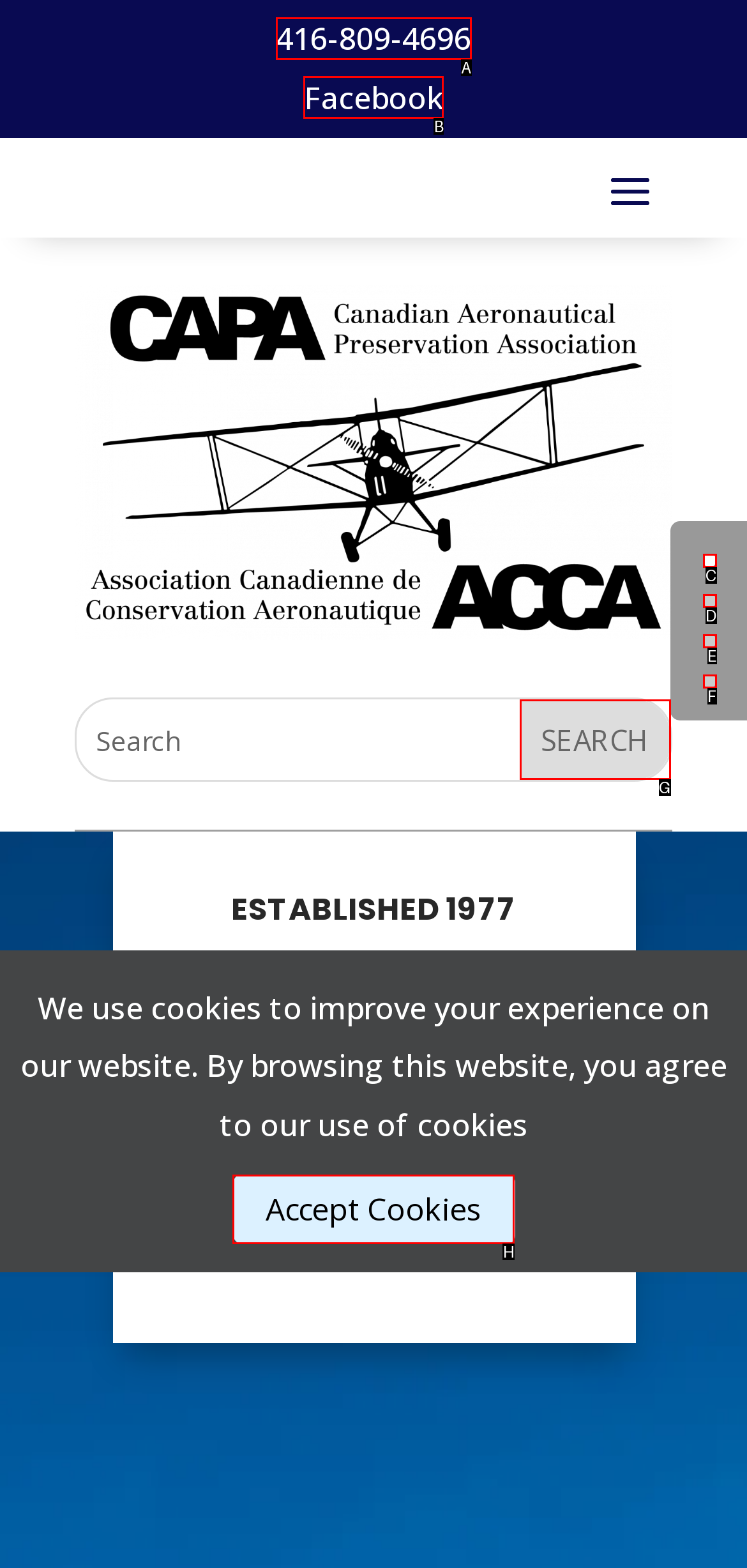Identify the HTML element that corresponds to the description: Accept Cookies Provide the letter of the matching option directly from the choices.

H